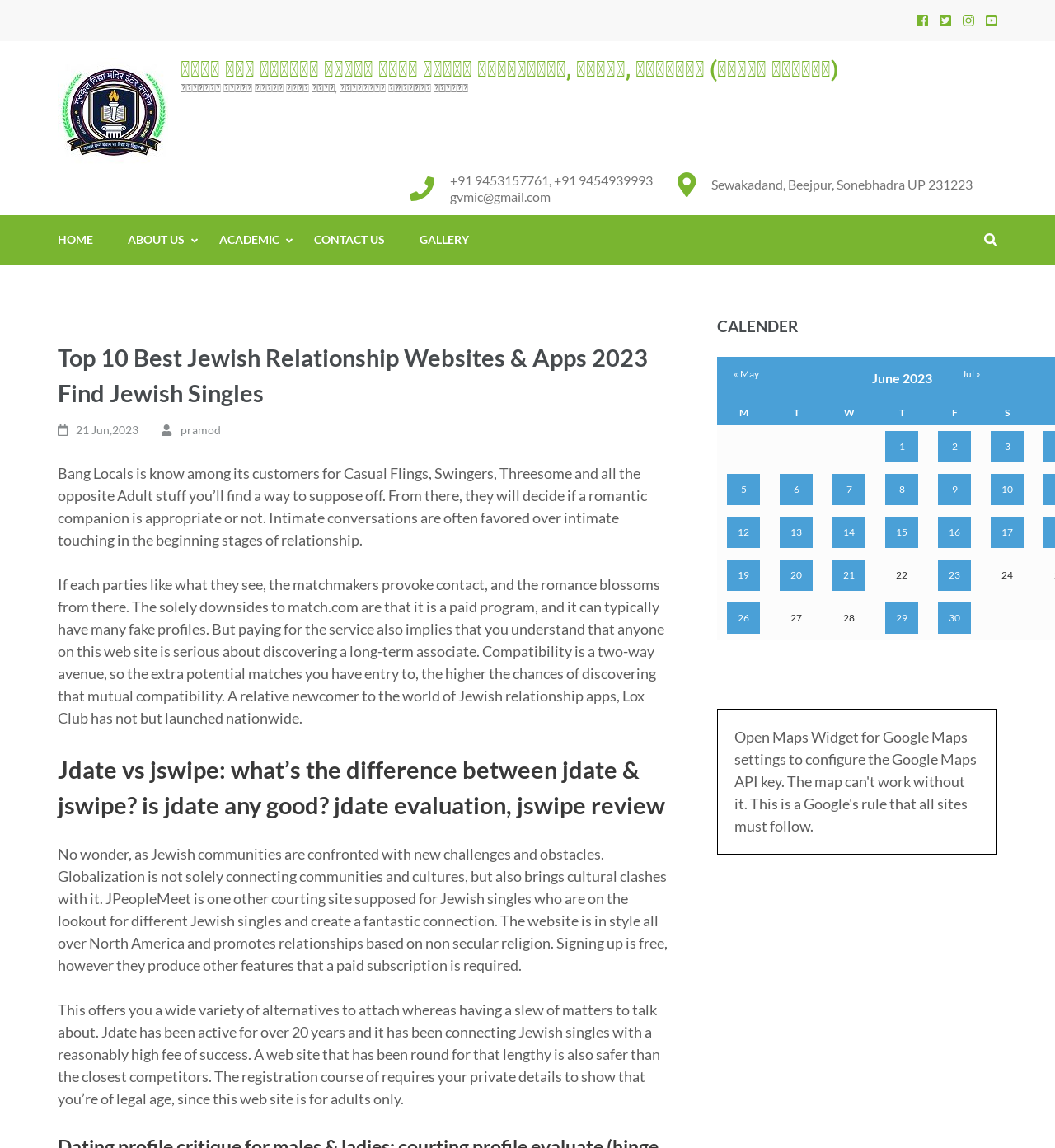Provide the bounding box coordinates of the HTML element this sentence describes: "General Discussion".

None